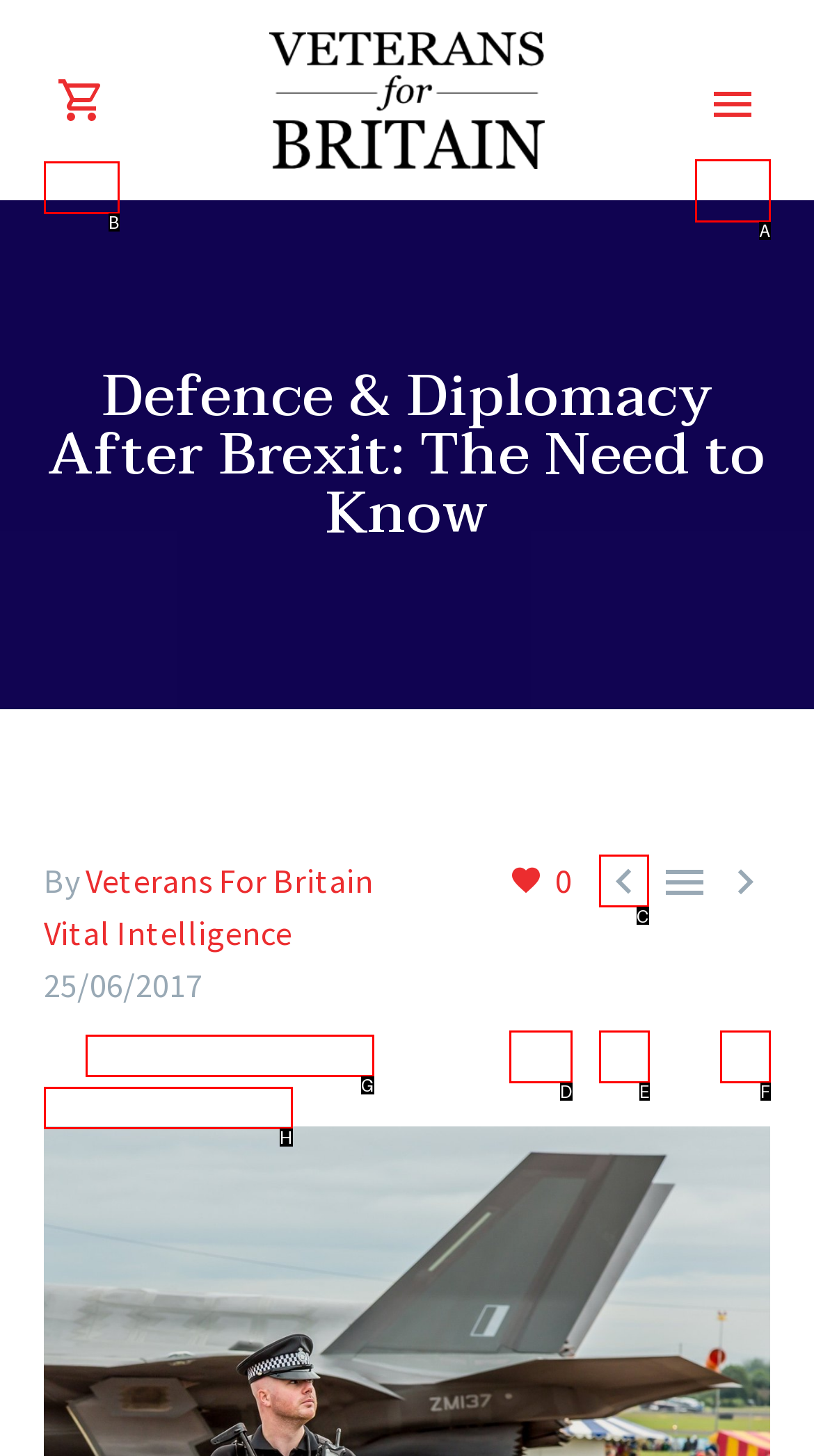Point out which UI element to click to complete this task: Read the previous post
Answer with the letter corresponding to the right option from the available choices.

C